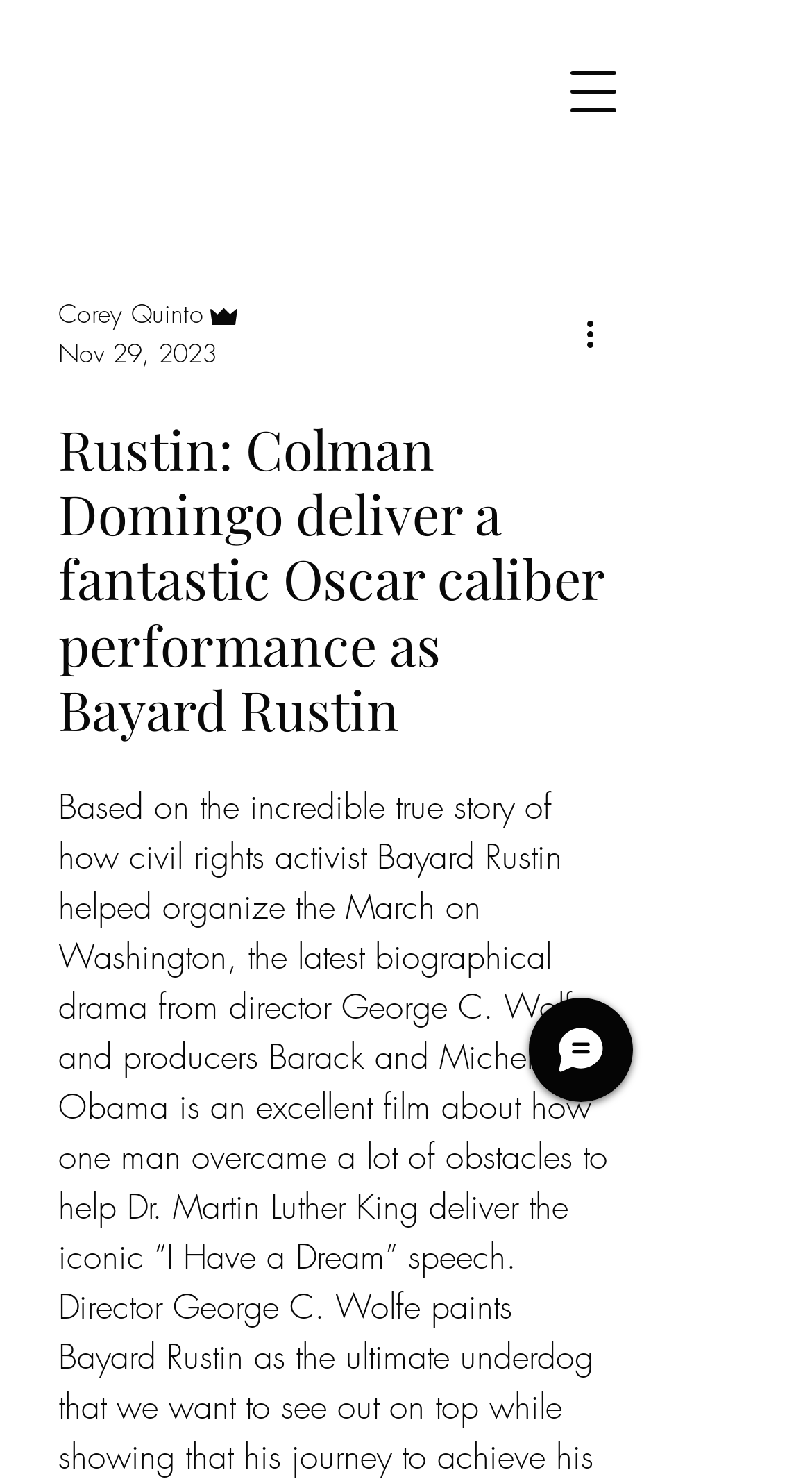Identify the bounding box coordinates for the UI element mentioned here: "aria-label="Open navigation menu"". Provide the coordinates as four float values between 0 and 1, i.e., [left, top, right, bottom].

[0.679, 0.034, 0.782, 0.09]